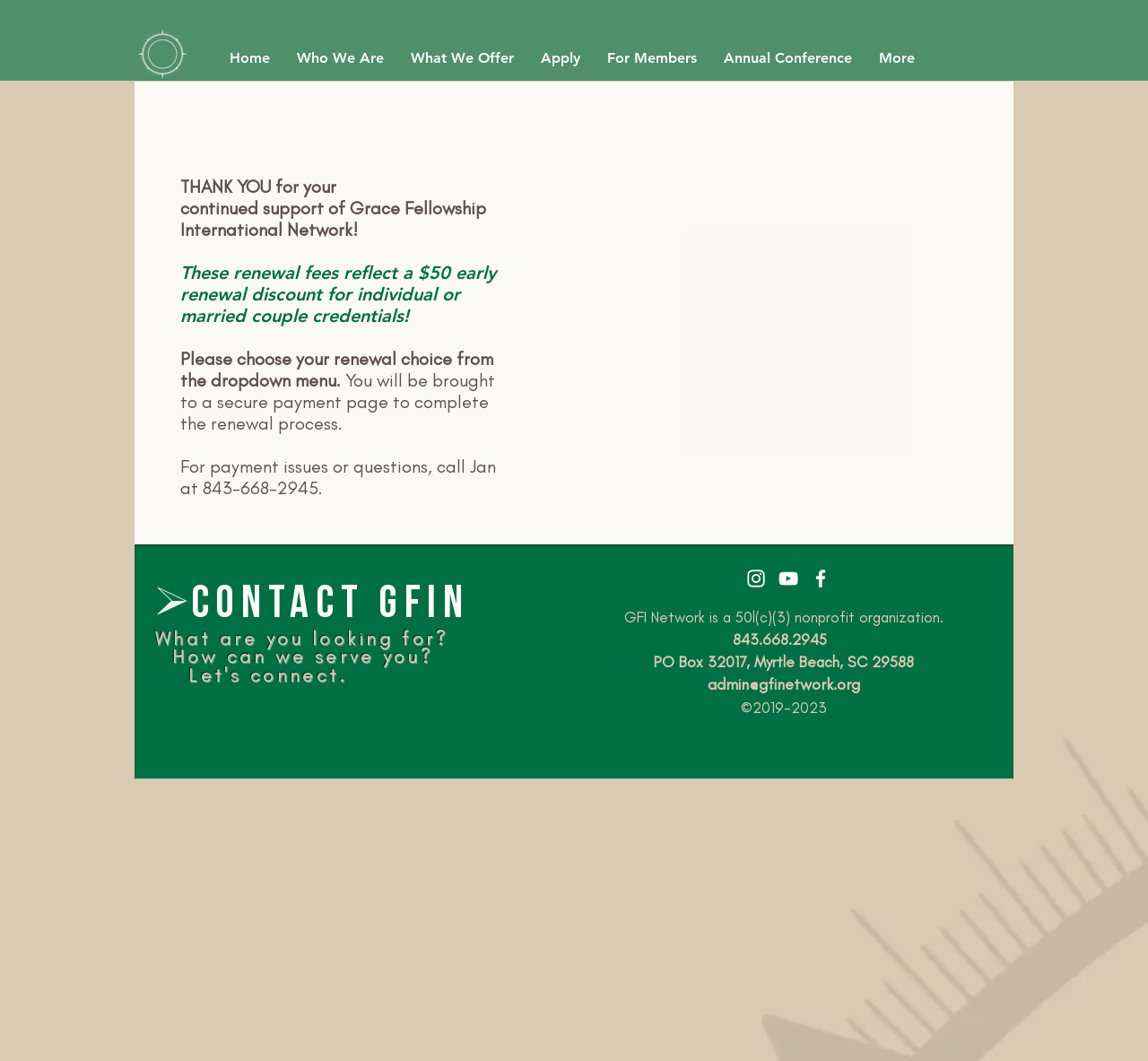What is the discount amount for early membership renewal?
Please provide a single word or phrase based on the screenshot.

$50